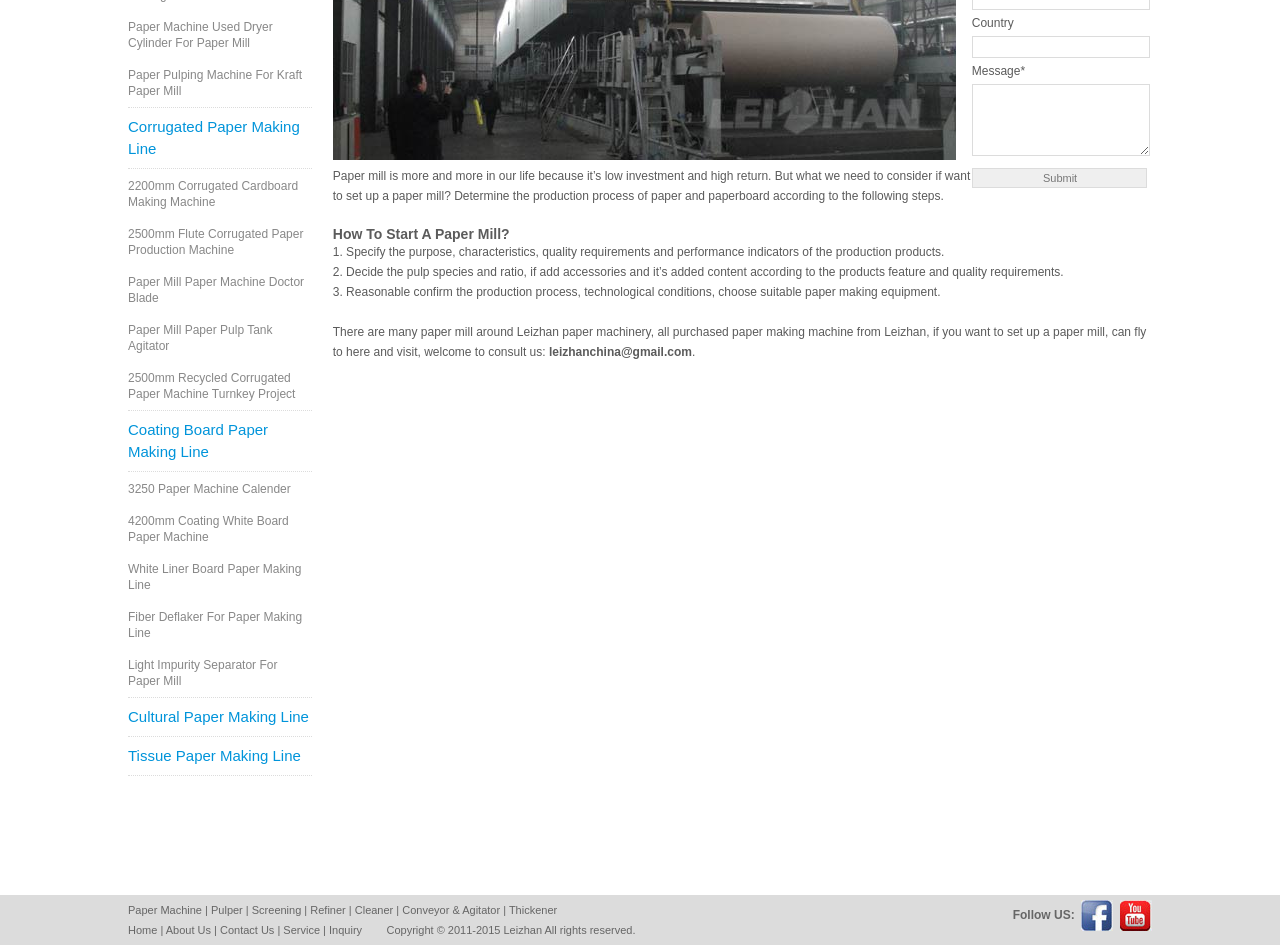Determine the bounding box coordinates for the UI element described. Format the coordinates as (top-left x, top-left y, bottom-right x, bottom-right y) and ensure all values are between 0 and 1. Element description: 2200mm Corrugated Cardboard Making Machine

[0.1, 0.188, 0.244, 0.222]